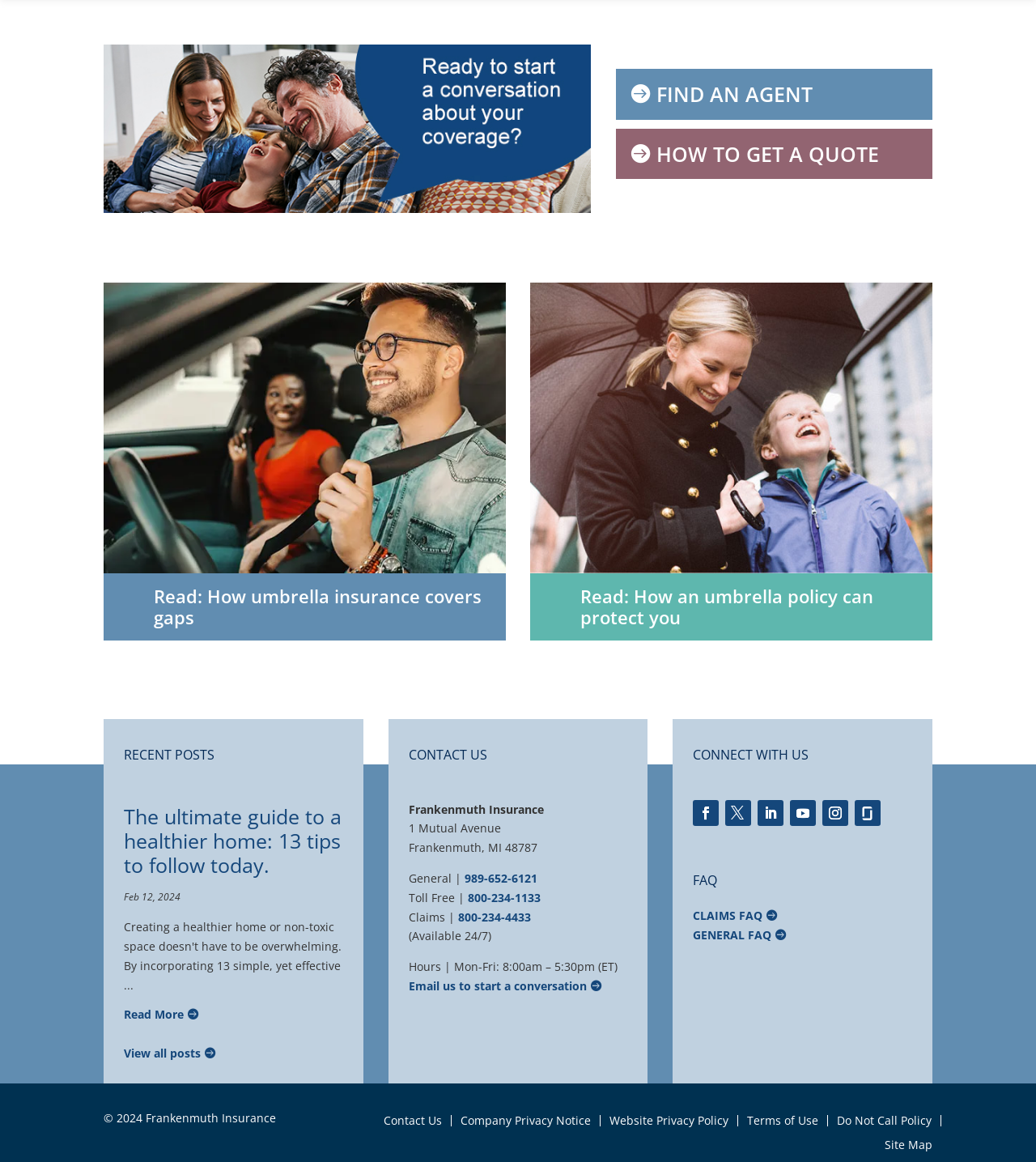Please identify the bounding box coordinates of the area that needs to be clicked to fulfill the following instruction: "Email us to start a conversation."

[0.394, 0.84, 0.566, 0.857]